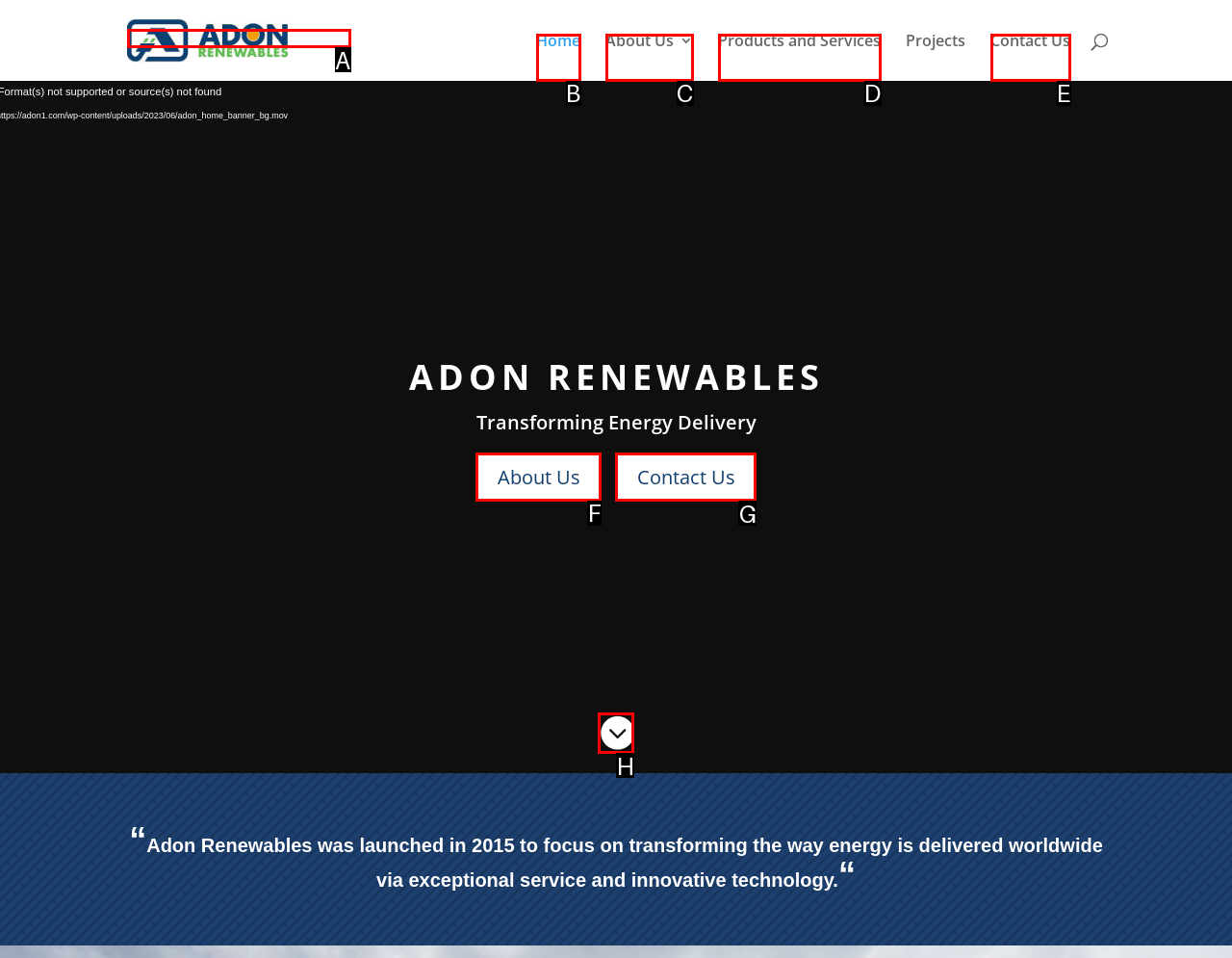Select the HTML element that should be clicked to accomplish the task: Read more about the company Reply with the corresponding letter of the option.

F